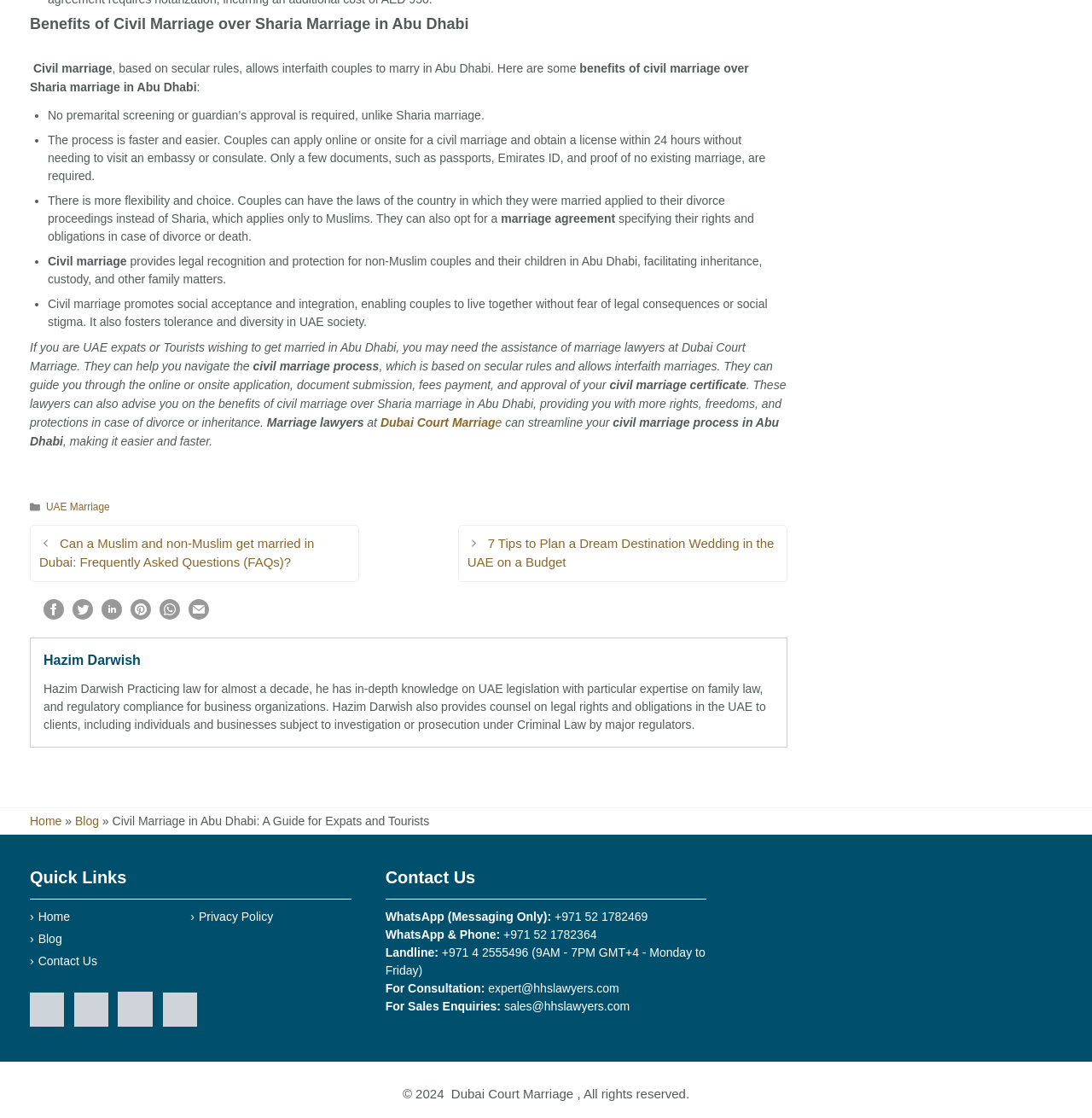Please locate the clickable area by providing the bounding box coordinates to follow this instruction: "Read the 'Benefits of Civil Marriage over Sharia Marriage in Abu Dhabi' article".

[0.027, 0.014, 0.721, 0.038]